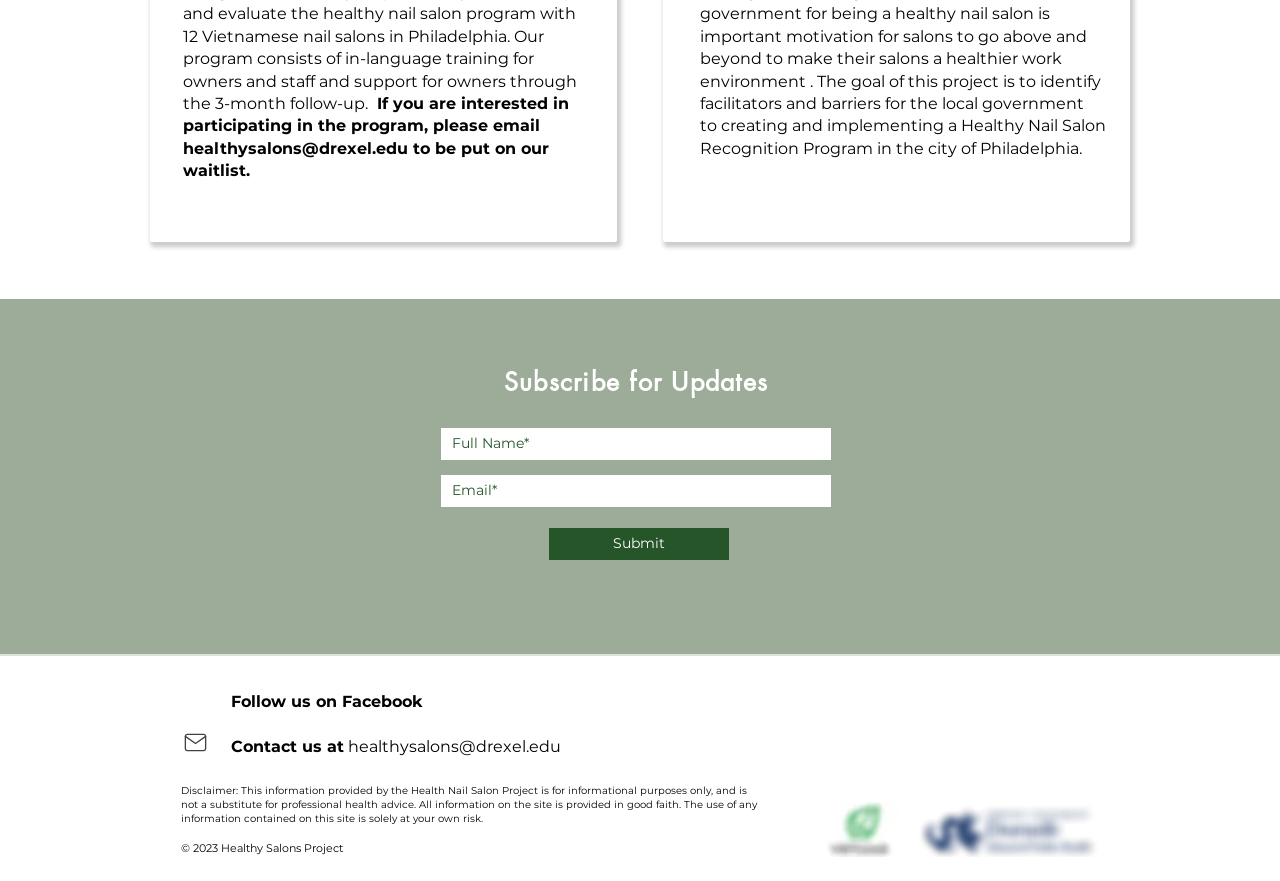Highlight the bounding box coordinates of the element that should be clicked to carry out the following instruction: "Subscribe for updates". The coordinates must be given as four float numbers ranging from 0 to 1, i.e., [left, top, right, bottom].

[0.345, 0.415, 0.649, 0.452]